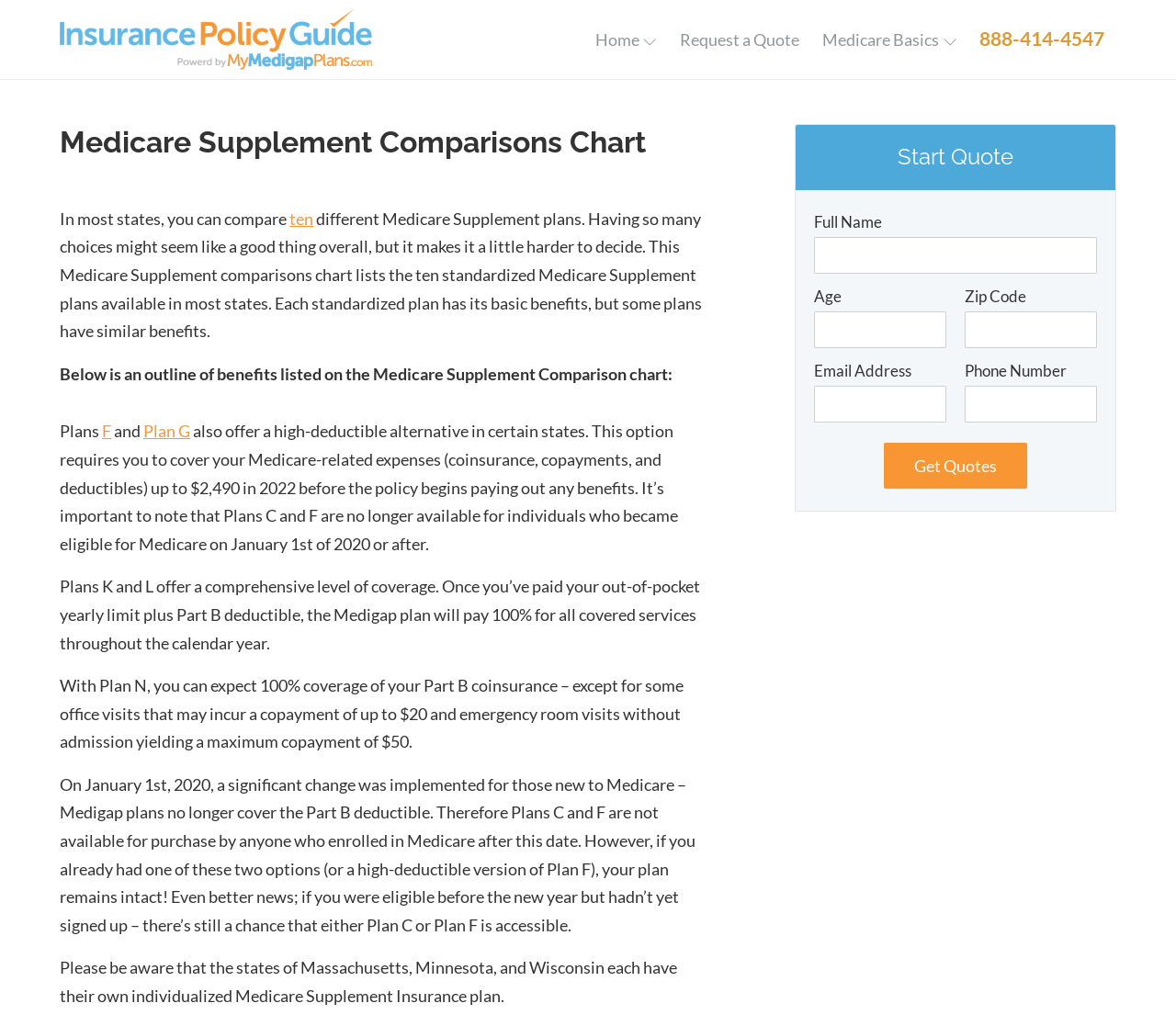Answer the question in a single word or phrase:
In which states do Medicare Supplement Insurance plans have individualized plans?

Massachusetts, Minnesota, and Wisconsin